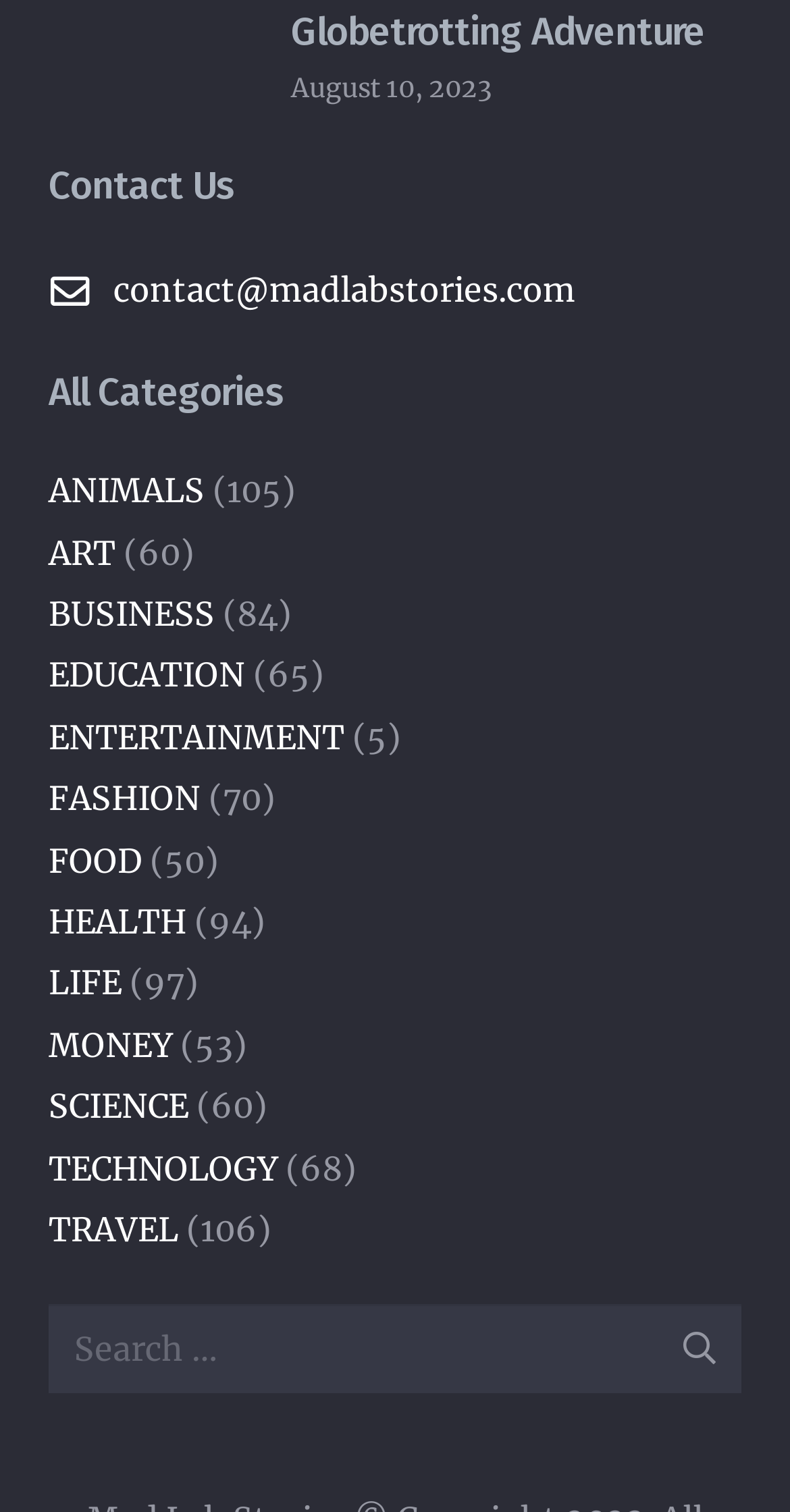Determine the bounding box for the HTML element described here: "parent_node: Search for: value="Search"". The coordinates should be given as [left, top, right, bottom] with each number being a float between 0 and 1.

[0.815, 0.862, 0.938, 0.922]